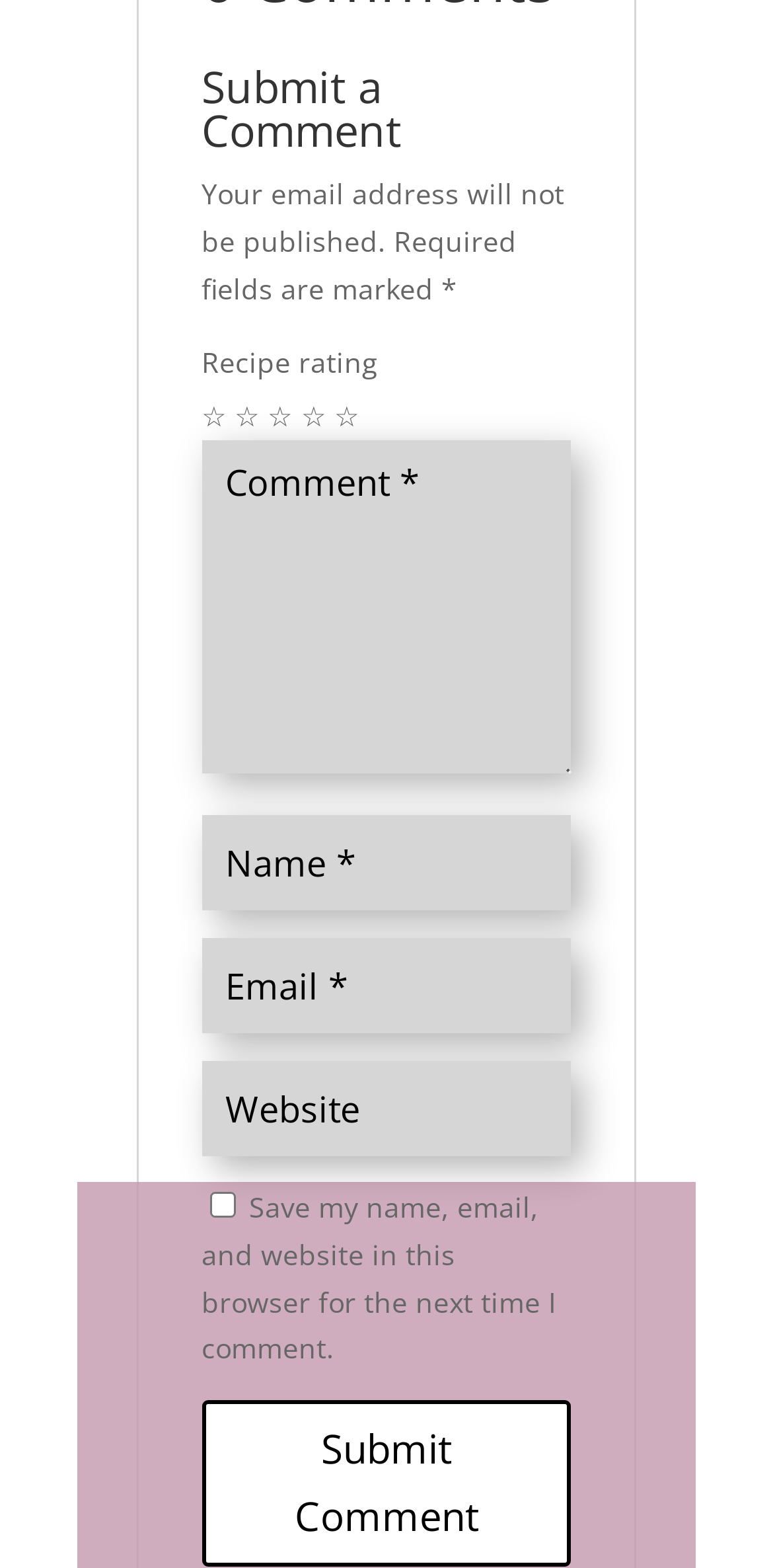What is the purpose of the webpage?
Relying on the image, give a concise answer in one word or a brief phrase.

To submit a comment